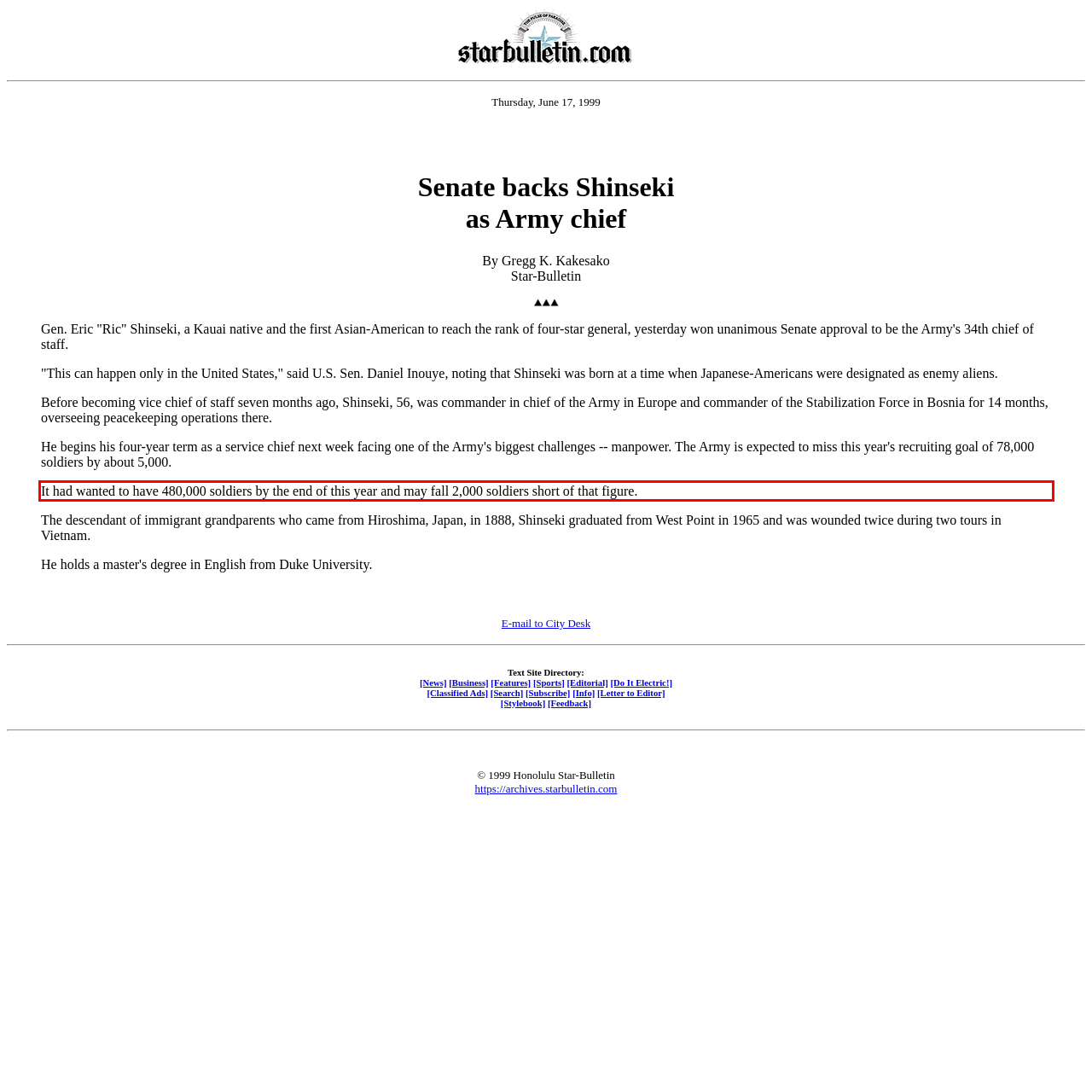Review the screenshot of the webpage and recognize the text inside the red rectangle bounding box. Provide the extracted text content.

It had wanted to have 480,000 soldiers by the end of this year and may fall 2,000 soldiers short of that figure.